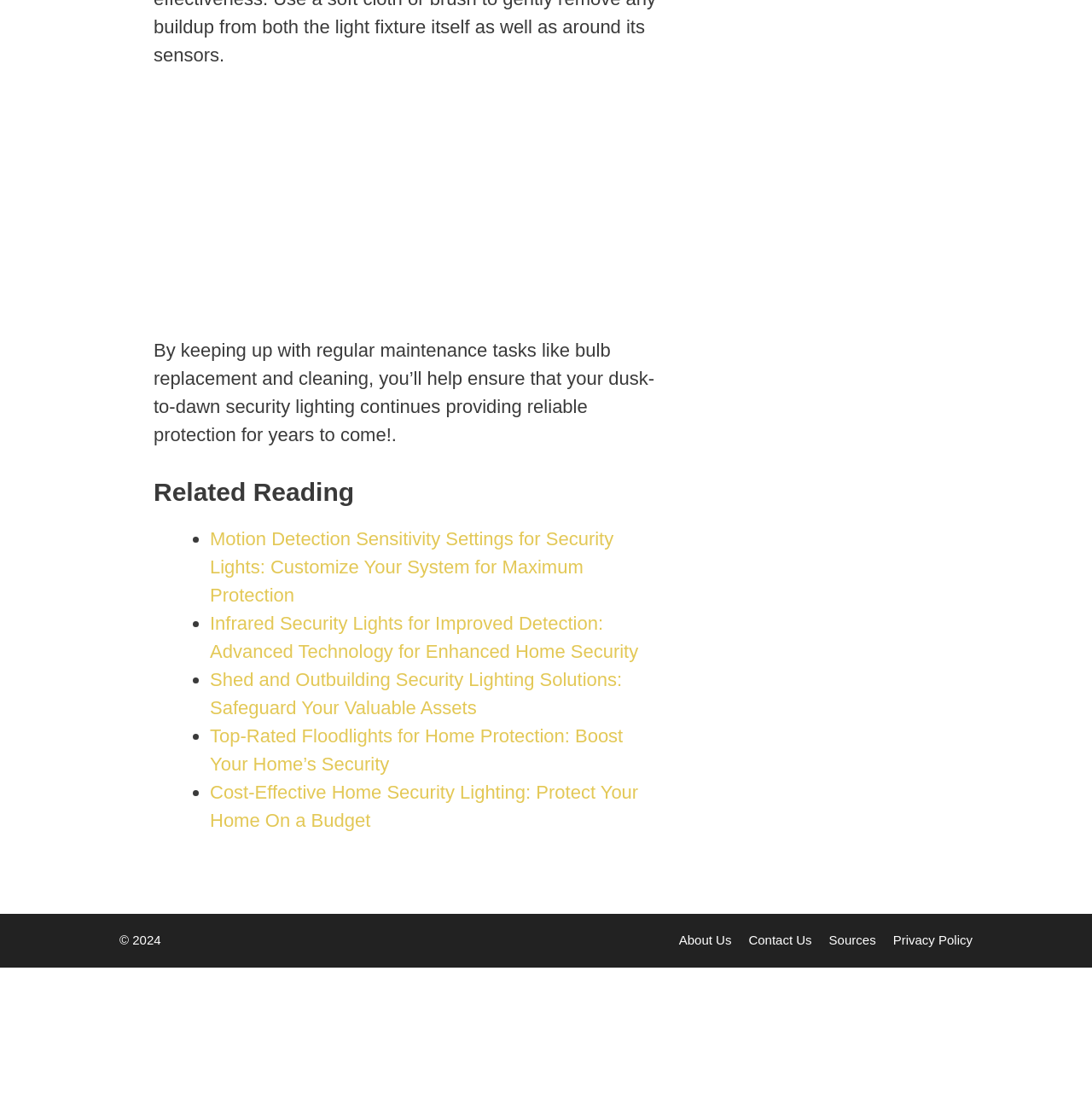Find the bounding box coordinates of the element to click in order to complete this instruction: "Learn about infrared security lights for improved detection". The bounding box coordinates must be four float numbers between 0 and 1, denoted as [left, top, right, bottom].

[0.192, 0.557, 0.585, 0.602]